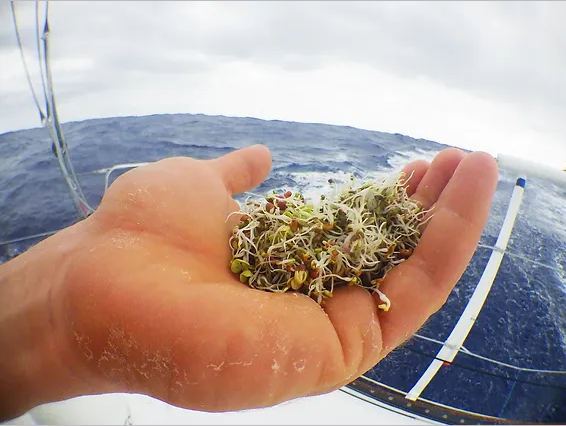Describe the image in great detail, covering all key points.

In this captivating image, a hand is holding a cluster of delicate sprouts, showcasing a moment of connection to nature amidst the vastness of the ocean. The background features turbulent, deep blue waters, hinting at the challenges of marine life, underscored by a grey, overcast sky. This scene beautifully captures the essence of sailing and exploration, reflecting a sense of solitude and adventure from the deck of an IMOCA 60 racing yacht. Amongst the salty air and rolling waves, the sprouted seeds symbolize hope and sustainability, reminding us of life's resilience even in the most remote environments. This image is part of the immense journey undertaken during the Vendée Globe, as highlighted by the accompanying text, which recounts the solo sailing experience and the personal significance of each moment on this thrilling voyage.